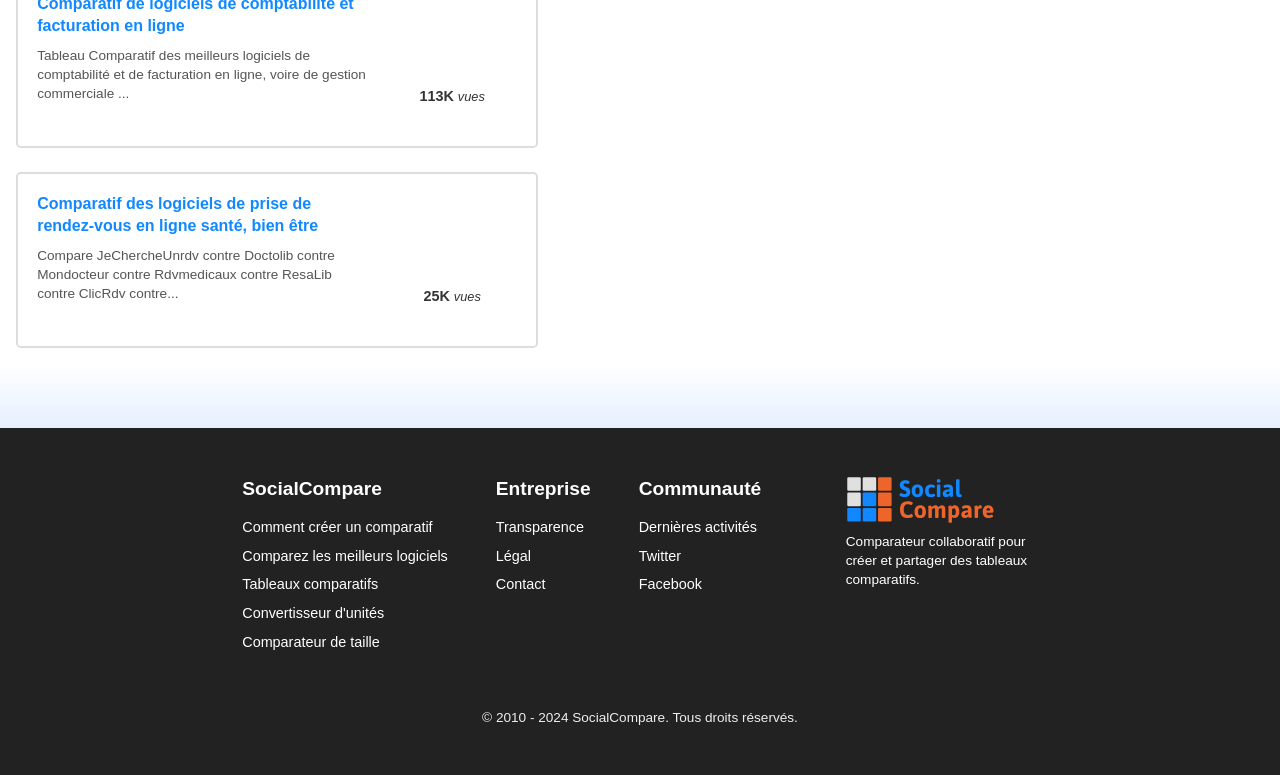Please provide a comprehensive response to the question based on the details in the image: What is the copyright year range of the website?

The copyright year range can be found at the bottom of the webpage, where it is stated '© 2010 - 2024 SocialCompare. Tous droits réservés'.